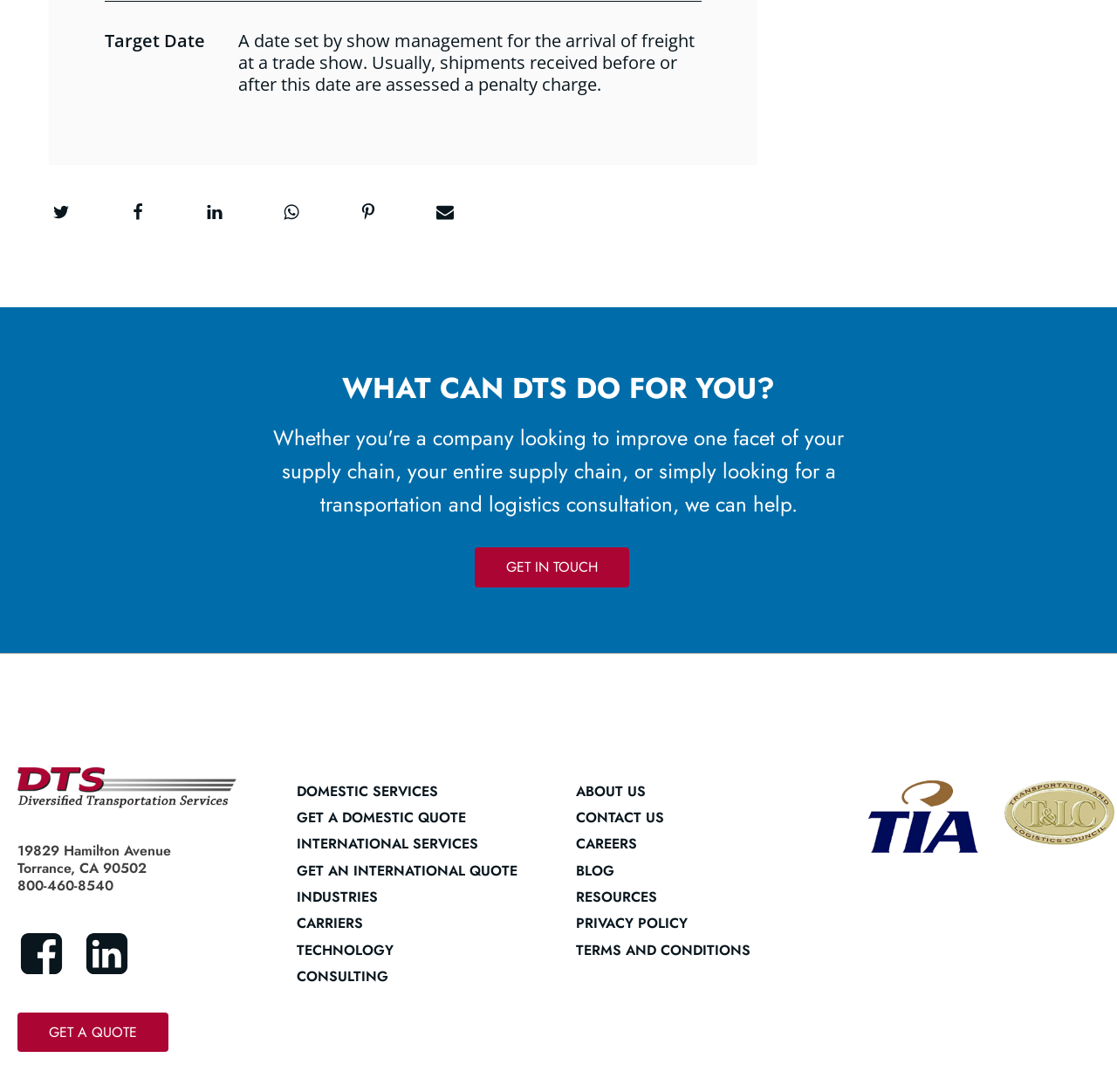Based on the element description Get In Touch, identify the bounding box coordinates for the UI element. The coordinates should be in the format (top-left x, top-left y, bottom-right x, bottom-right y) and within the 0 to 1 range.

[0.425, 0.502, 0.563, 0.538]